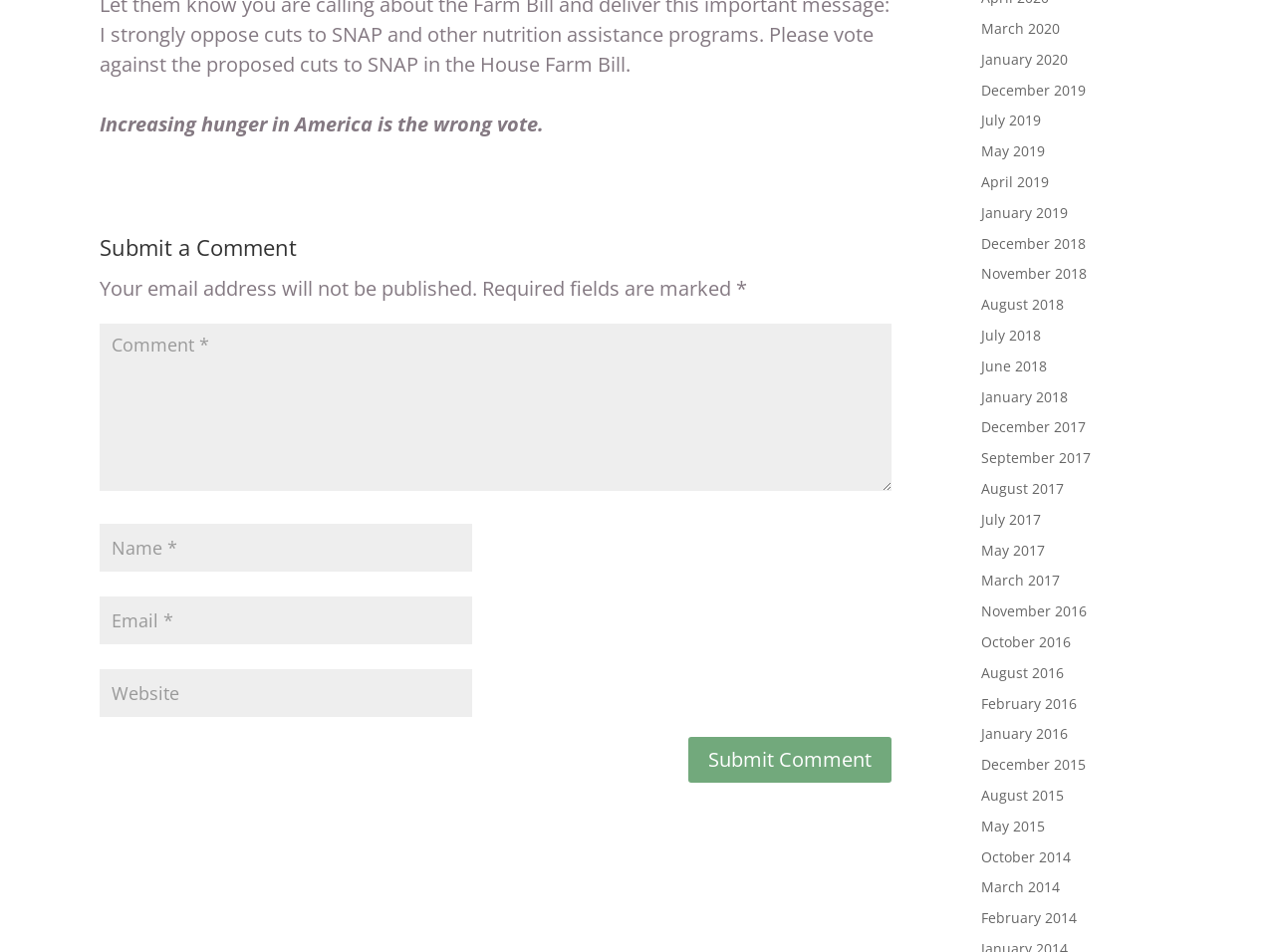Please identify the bounding box coordinates of the region to click in order to complete the task: "View March 2020 posts". The coordinates must be four float numbers between 0 and 1, specified as [left, top, right, bottom].

[0.769, 0.02, 0.831, 0.04]